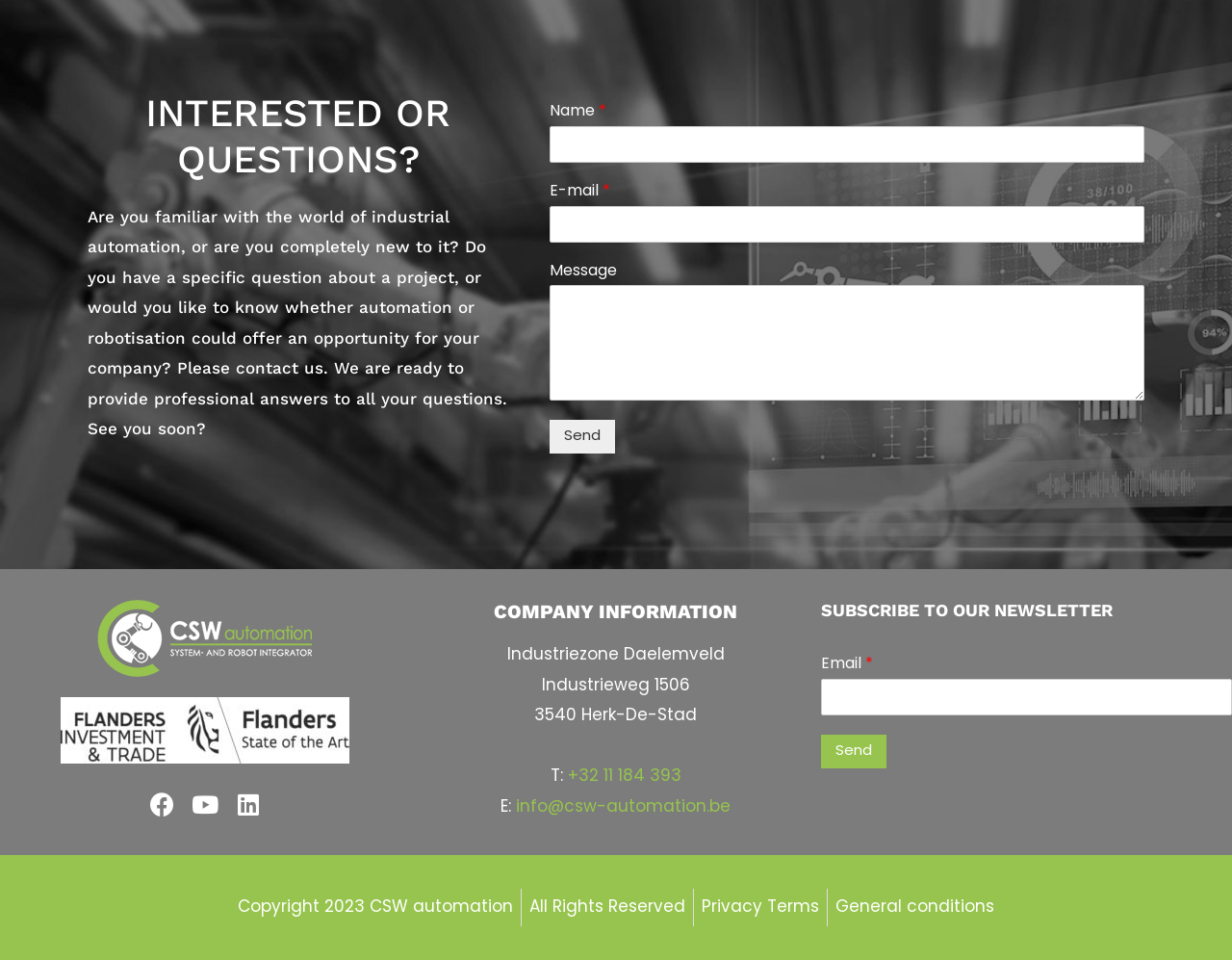How many social media links are there?
Respond with a short answer, either a single word or a phrase, based on the image.

3